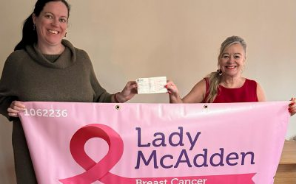Analyze the image and describe all key details you can observe.

In the image, two women proudly display a check in front of a large pink banner that reads "Lady McAdden Breast Cancer." The woman on the left, wearing a grey sweater, and the woman on the right, dressed in a red top, are engaged in what appears to be a charitable handover, symbolizing community support and fundraising efforts for breast cancer awareness. The banner prominently features the organization's name and a pink ribbon, highlighting its commitment to raising funds and providing assistance in the fight against breast cancer. This moment likely represents a significant contribution to the Lady McAdden Trust, which supports individuals affected by breast cancer.